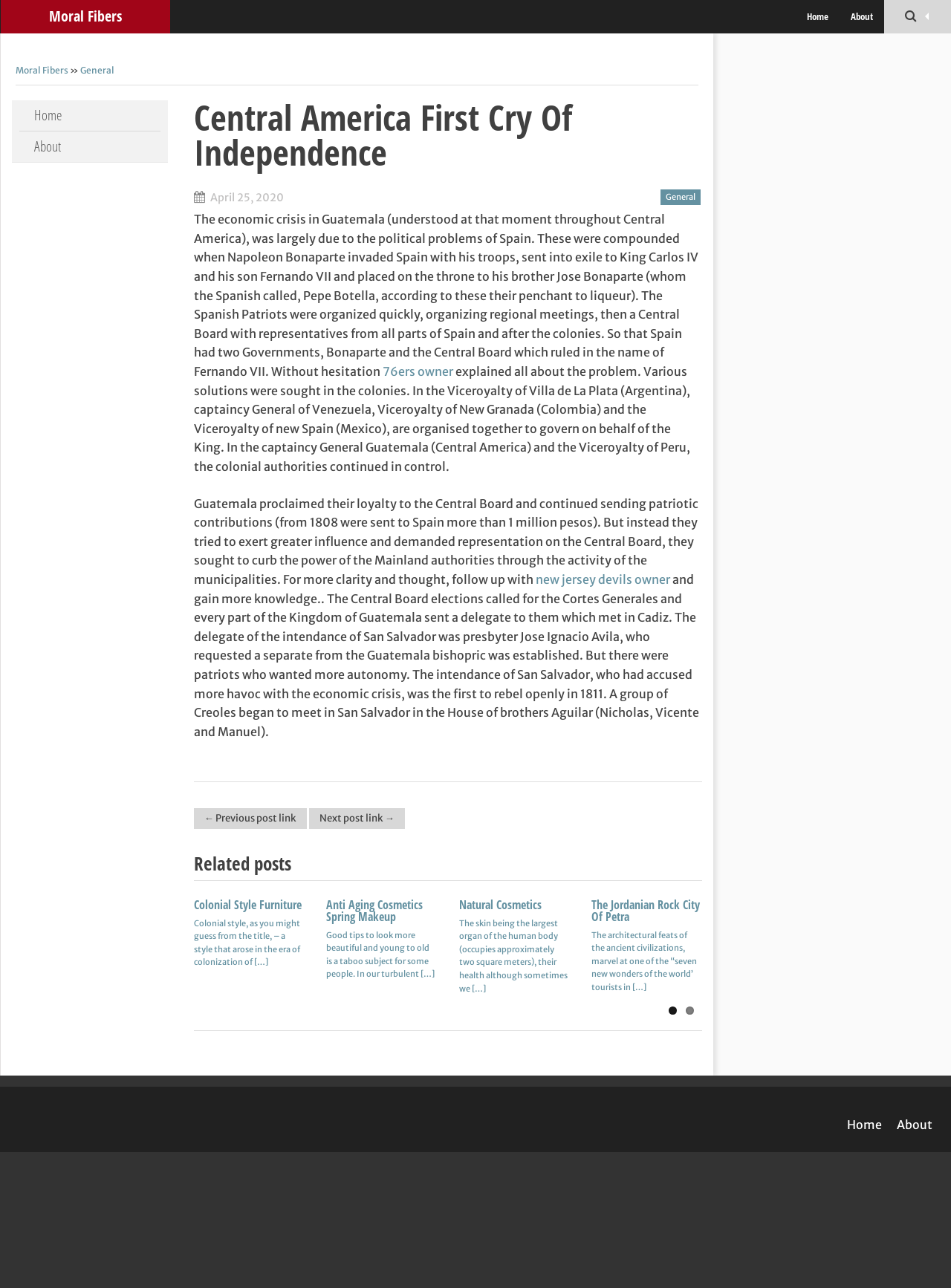Determine the bounding box coordinates for the clickable element to execute this instruction: "Click on the 'Moral Fibers' link at the top left". Provide the coordinates as four float numbers between 0 and 1, i.e., [left, top, right, bottom].

[0.001, 0.0, 0.179, 0.026]